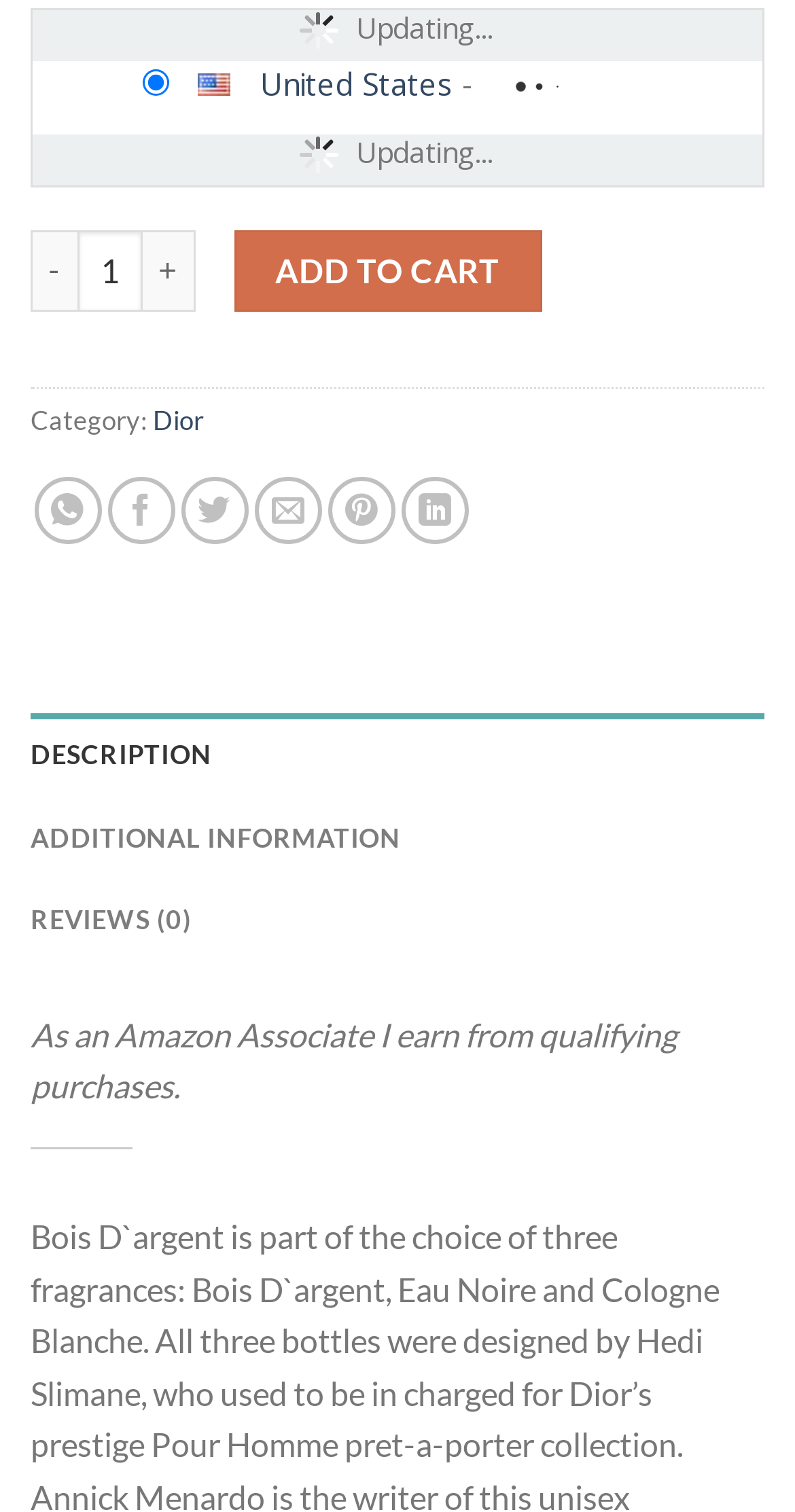Provide the bounding box coordinates, formatted as (top-left x, top-left y, bottom-right x, bottom-right y), with all values being floating point numbers between 0 and 1. Identify the bounding box of the UI element that matches the description: Dior

[0.192, 0.267, 0.256, 0.288]